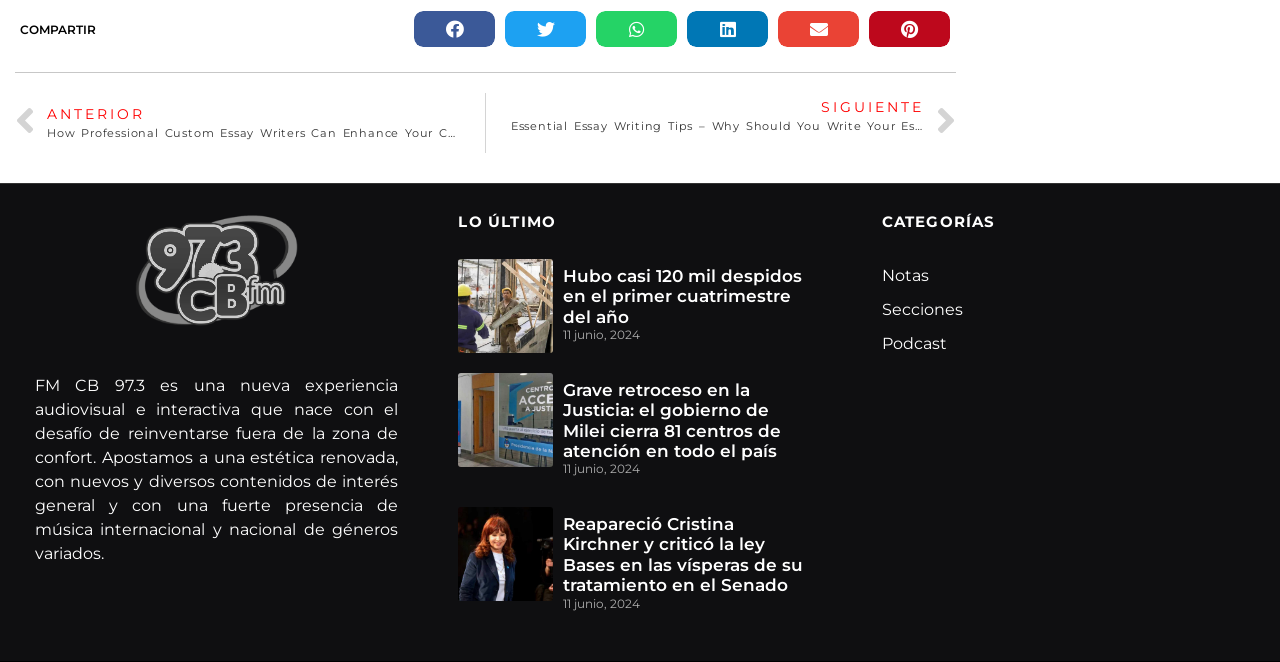Can you specify the bounding box coordinates for the region that should be clicked to fulfill this instruction: "Read the latest news under 'LO ÚLTIMO'".

[0.358, 0.391, 0.642, 0.548]